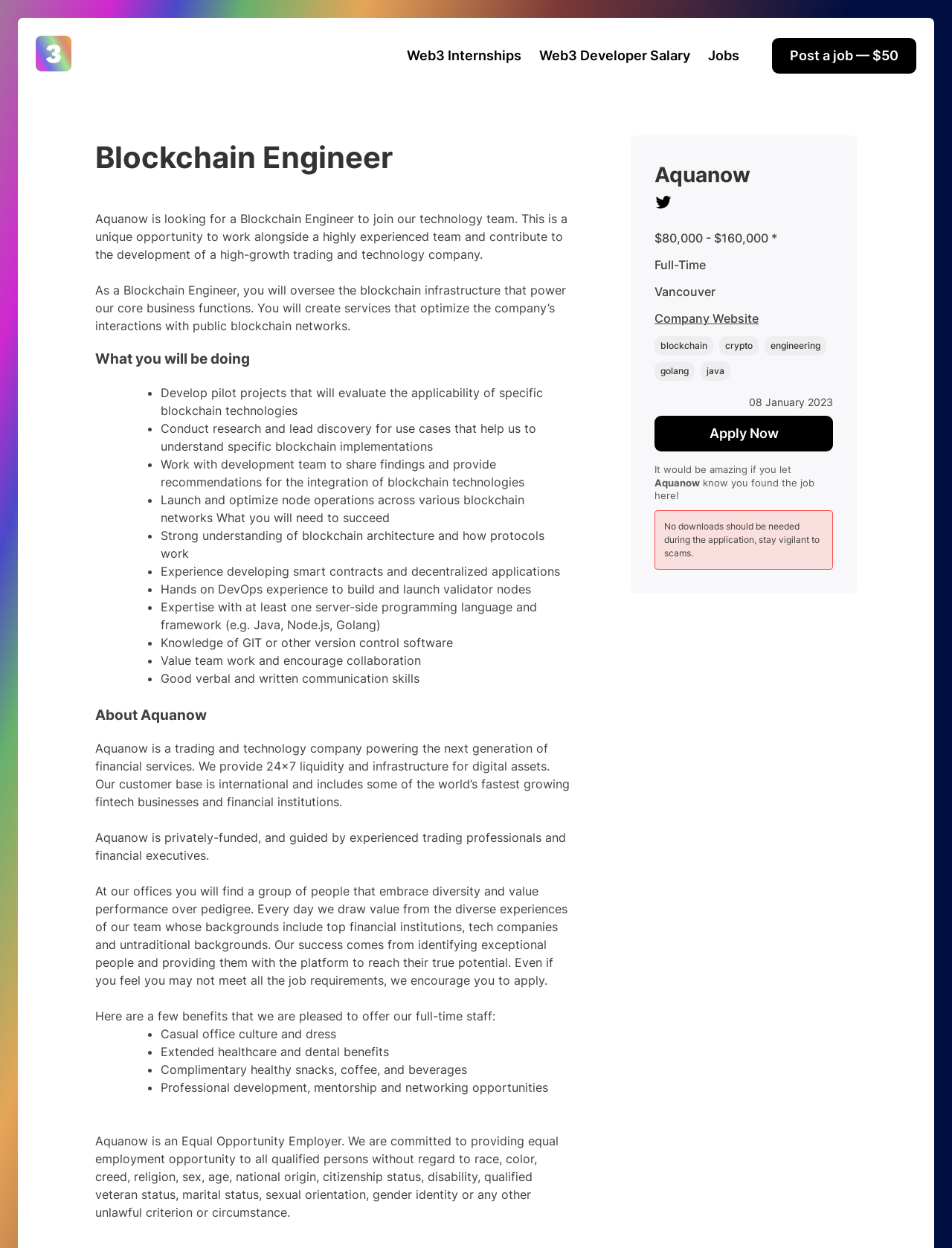Provide a comprehensive caption for the webpage.

This webpage is a job posting for a Blockchain Engineer position at Aquanow, a trading and technology company. At the top of the page, there is a link to "Skip to content" and a logo with the text "Web3 Jobs". Below this, there are several links to related pages, including "Web3 Internships", "Web3 Developer Salary", and "Jobs".

The main content of the page is divided into several sections. The first section is a brief introduction to the job, stating that Aquanow is looking for a Blockchain Engineer to join their technology team. This is followed by a detailed job description, which outlines the responsibilities of the position, including developing pilot projects, conducting research, and working with the development team.

The next section is titled "What you will need to succeed" and lists the required skills and qualifications for the job, including a strong understanding of blockchain architecture, experience with smart contracts and decentralized applications, and hands-on DevOps experience.

Following this, there is a section about the company, Aquanow, which describes its mission and values. The company is a privately-funded trading and technology company that provides 24/7 liquidity and infrastructure for digital assets.

The page also lists several benefits offered to full-time staff, including a casual office culture, extended healthcare and dental benefits, and professional development opportunities.

At the bottom of the page, there is a section with details about the job, including the estimated salary range, job type, and location. There are also several links to related topics, such as blockchain, crypto, and engineering. Finally, there is a call to action to "Apply Now" and a note about being vigilant to scams during the application process.